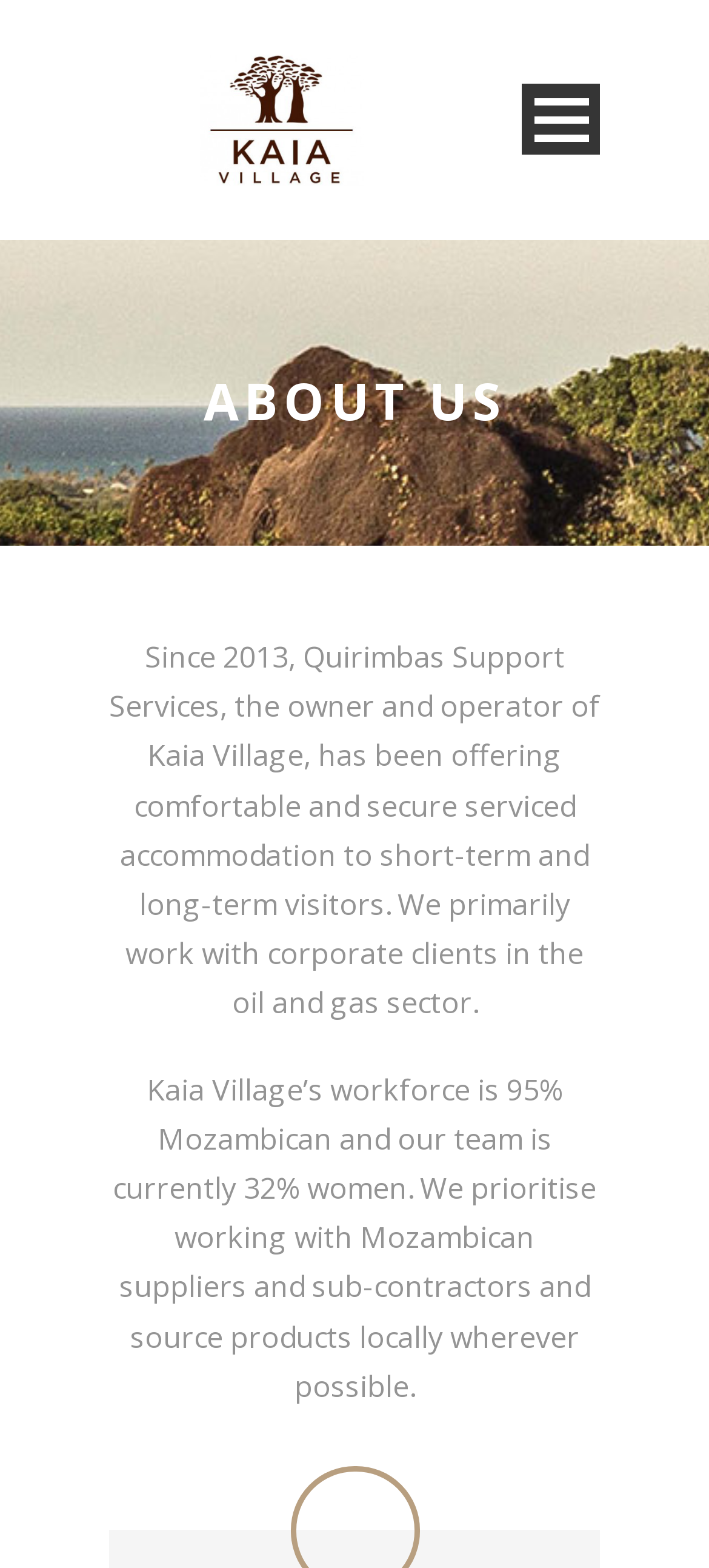Locate the bounding box coordinates of the element that needs to be clicked to carry out the instruction: "Contact Us". The coordinates should be given as four float numbers ranging from 0 to 1, i.e., [left, top, right, bottom].

[0.154, 0.443, 0.846, 0.501]